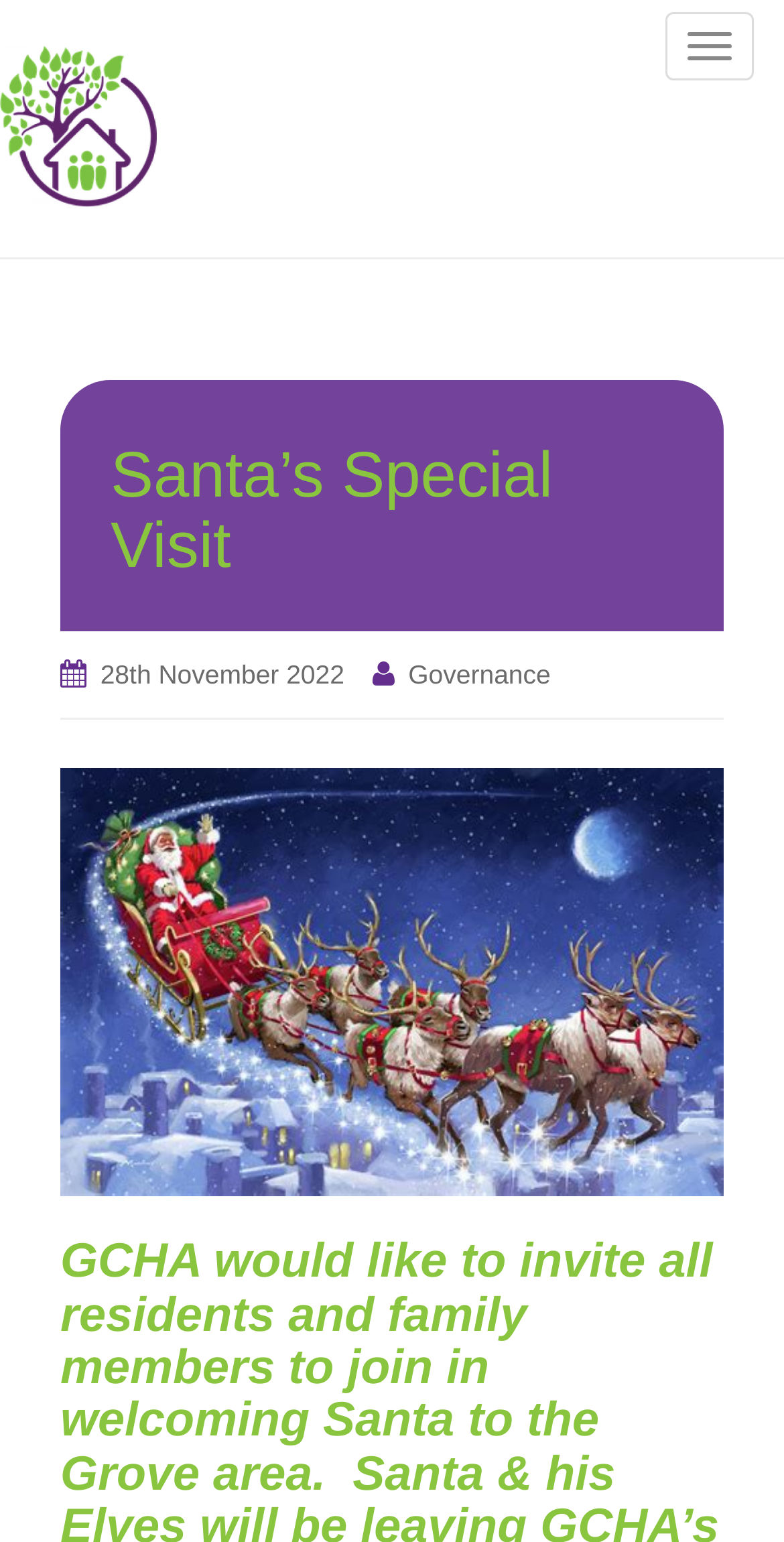Observe the image and answer the following question in detail: What is the date of the event?

The question can be answered by looking at the link element on the webpage, which contains the text '28th November 2022'. This link is located near the heading element, suggesting that it is related to the event and provides additional information, such as the date.